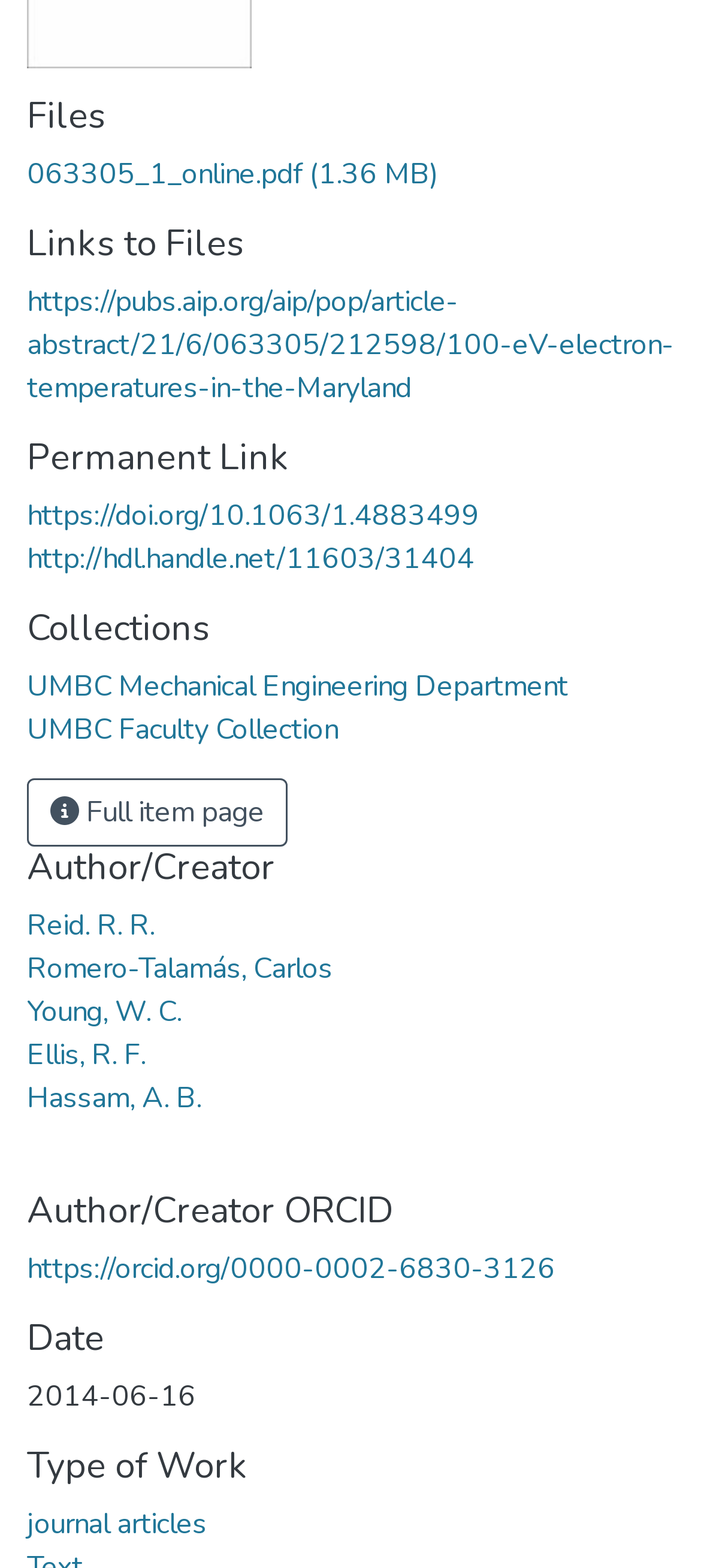Please identify the bounding box coordinates of the area I need to click to accomplish the following instruction: "check the publication date".

[0.038, 0.878, 0.279, 0.903]